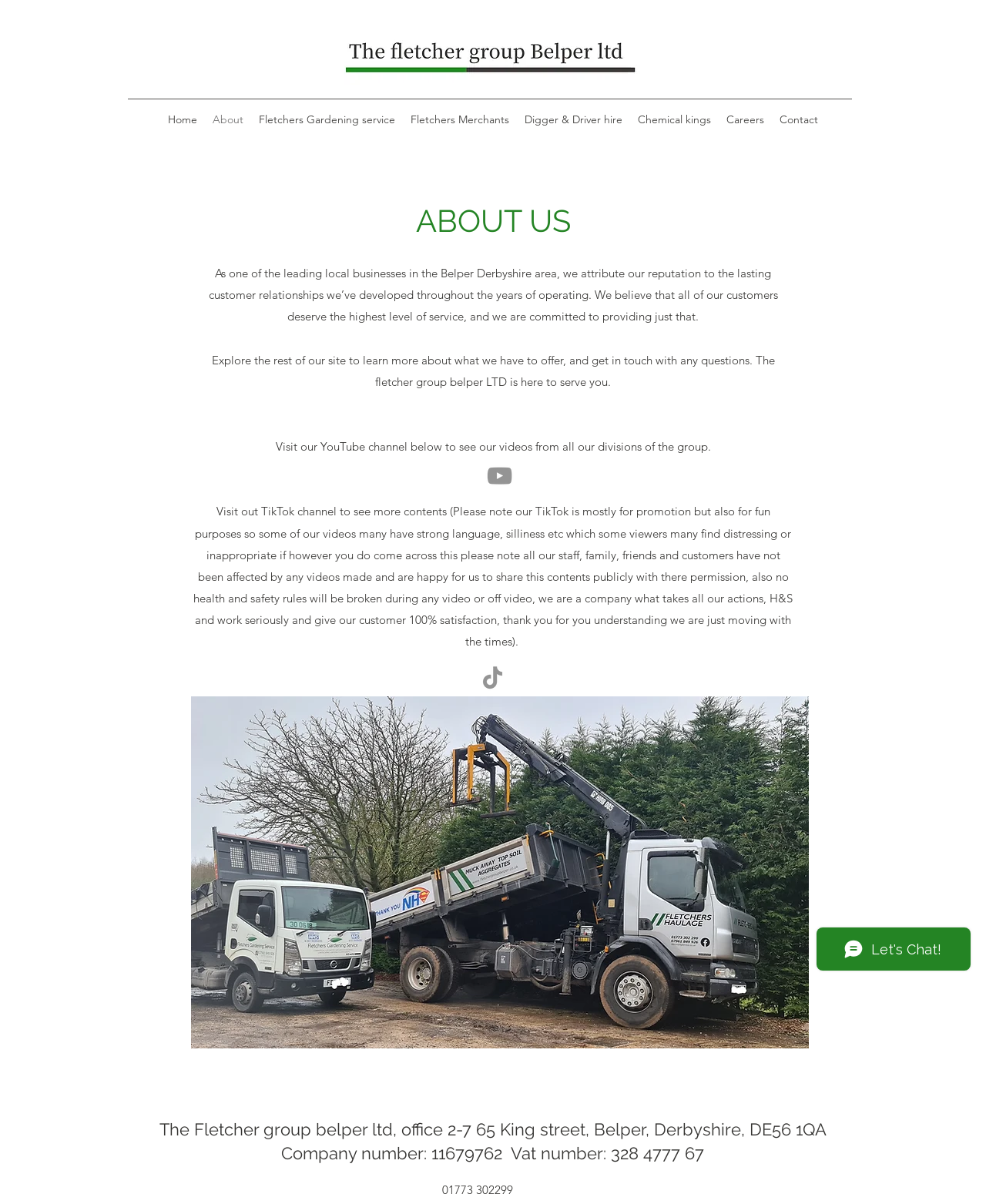Please predict the bounding box coordinates of the element's region where a click is necessary to complete the following instruction: "Check the Contact information". The coordinates should be represented by four float numbers between 0 and 1, i.e., [left, top, right, bottom].

[0.783, 0.09, 0.838, 0.109]